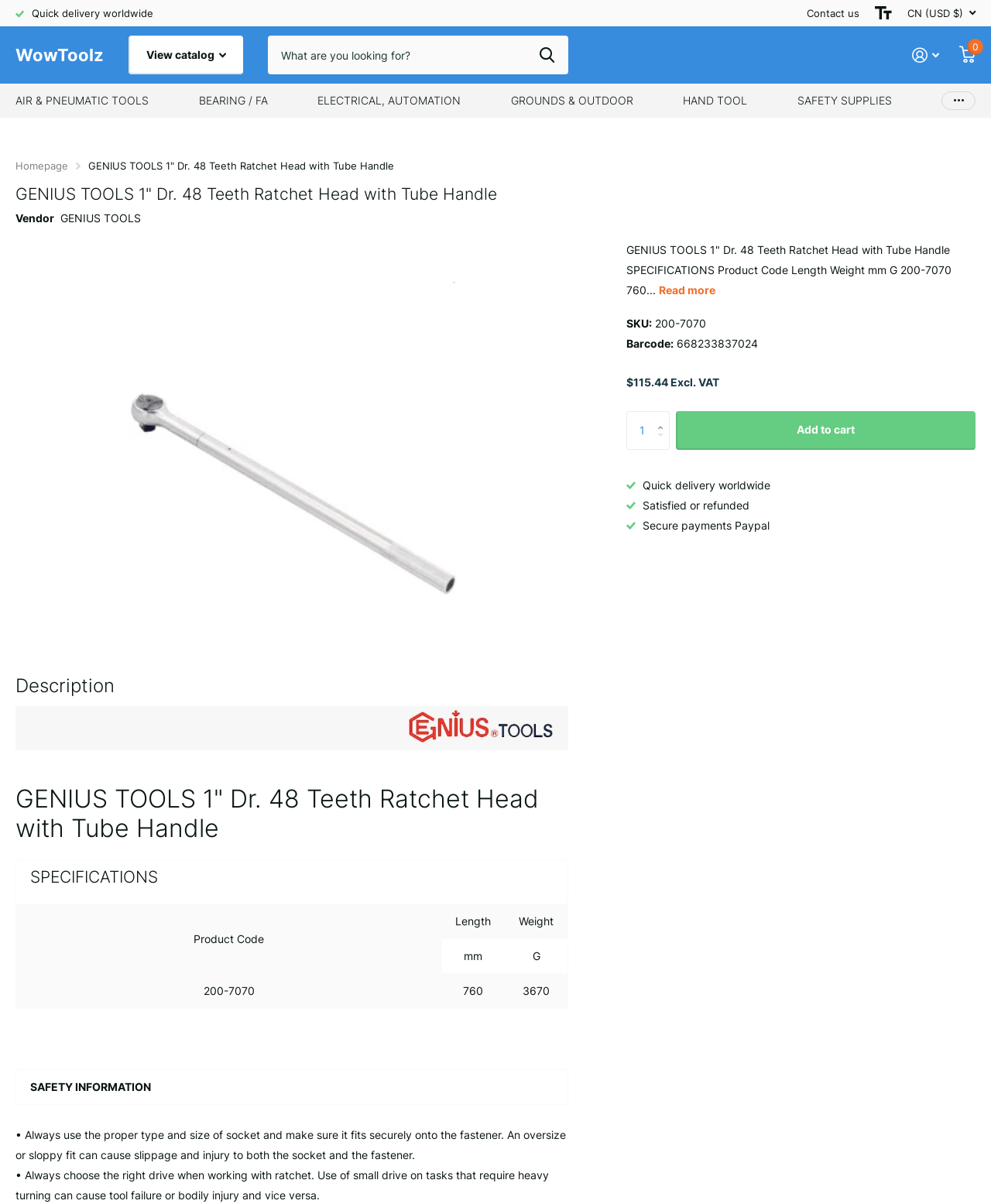Answer the following query with a single word or phrase:
What is the purpose of the safety information section?

To provide safety guidelines